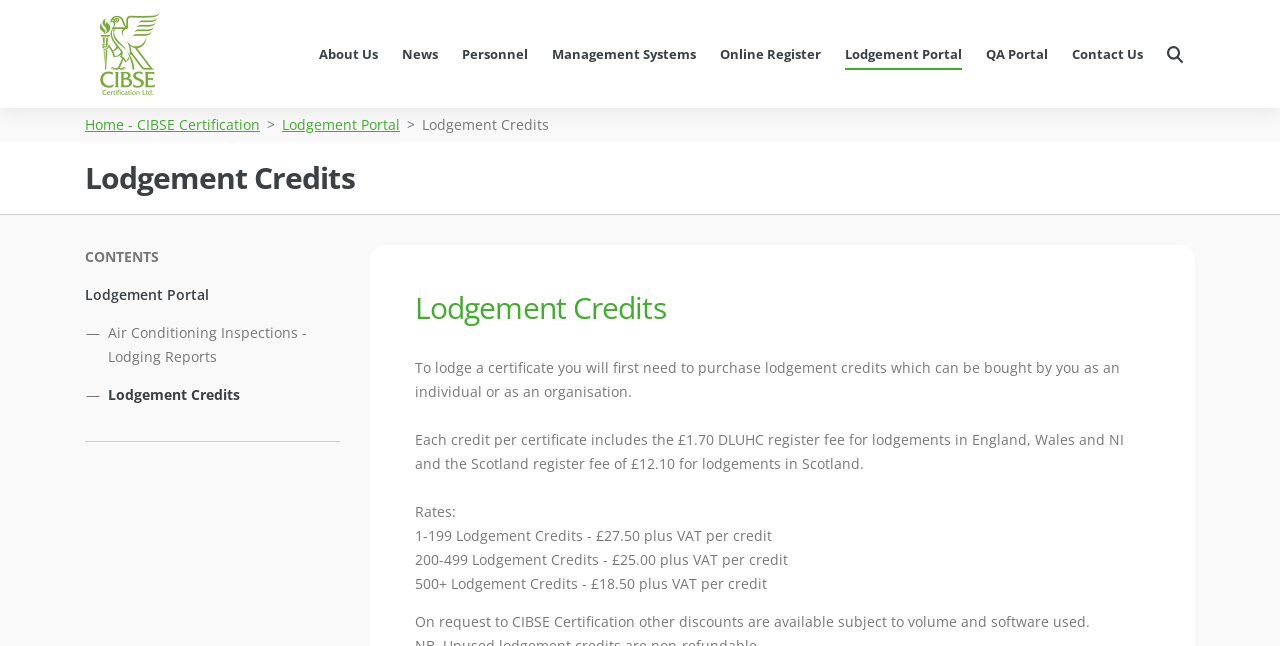Identify the bounding box coordinates necessary to click and complete the given instruction: "Go to Lodgement Portal".

[0.031, 0.607, 0.195, 0.658]